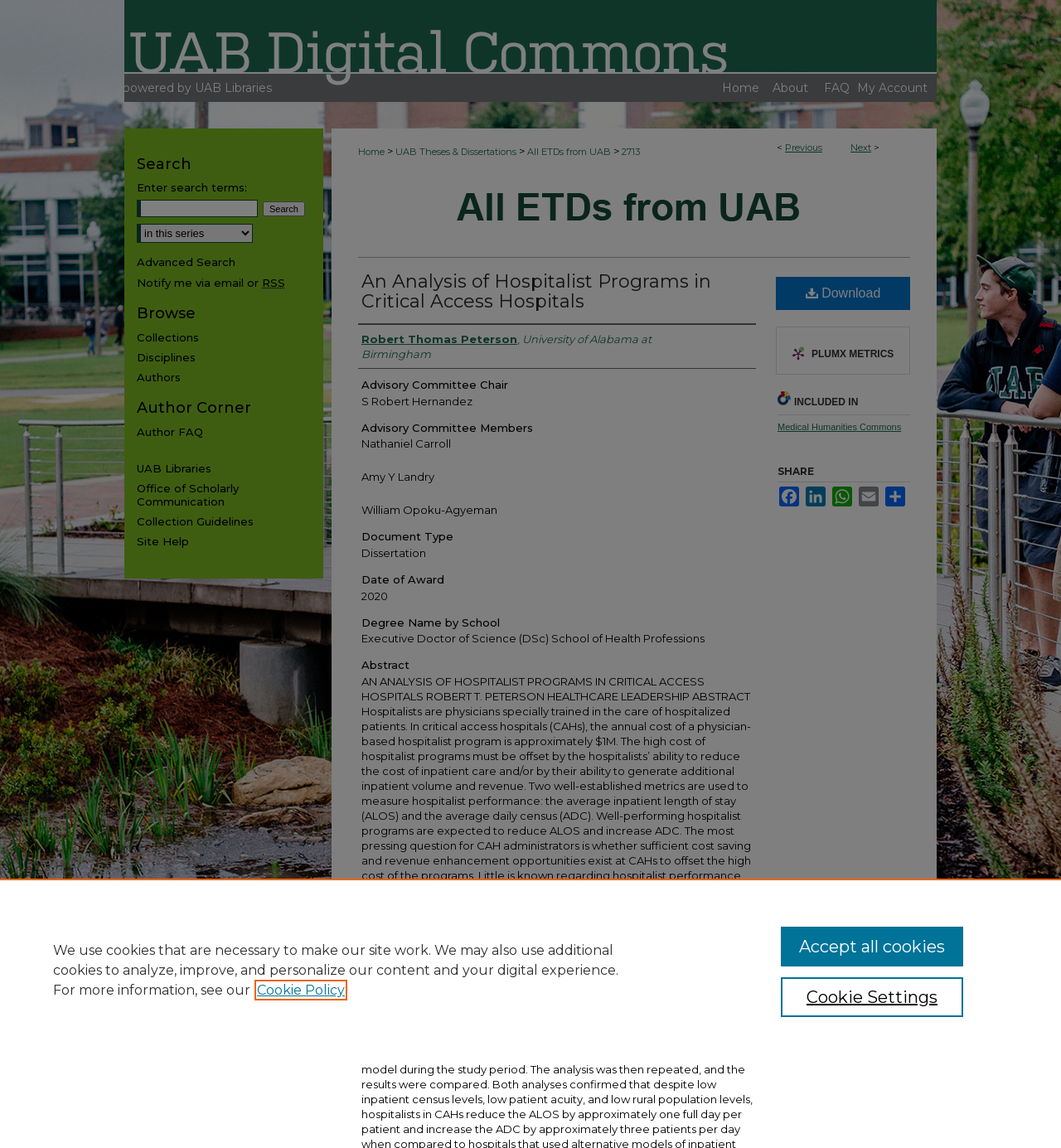What is the degree name by school?
Please craft a detailed and exhaustive response to the question.

I found the answer by looking at the 'Degree Name by School' section, where it lists the degree name and school.